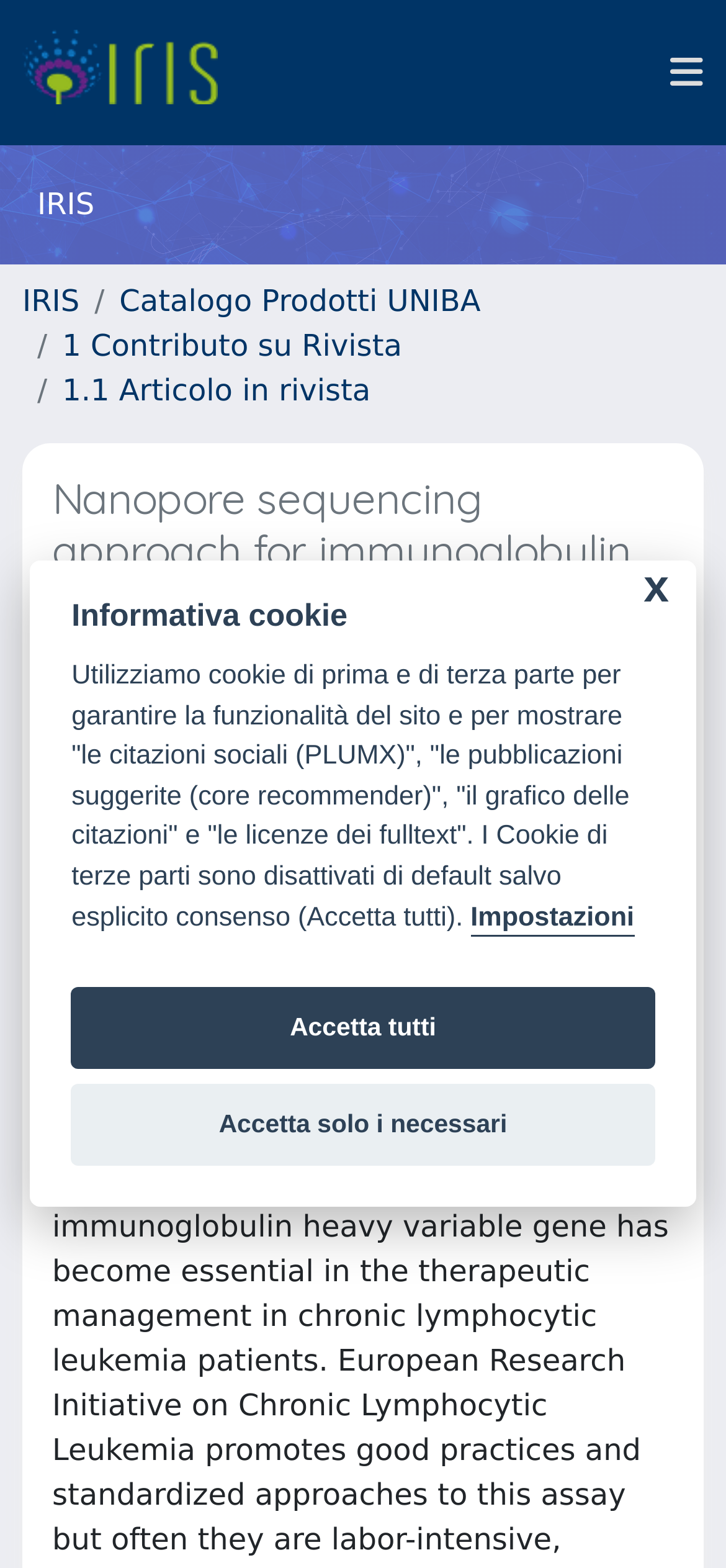What is the date of the article?
Using the picture, provide a one-word or short phrase answer.

2021-01-01